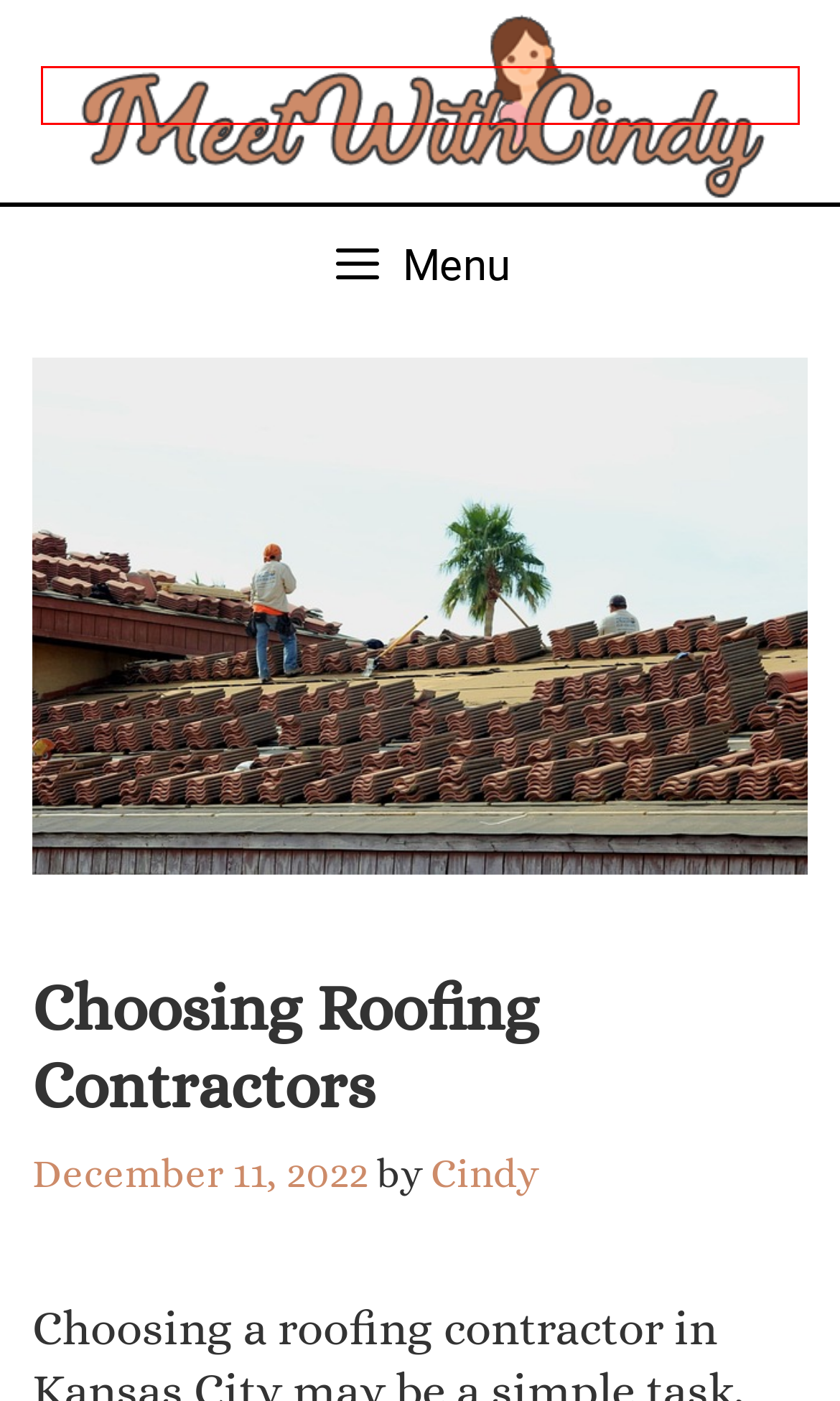Review the screenshot of a webpage which includes a red bounding box around an element. Select the description that best fits the new webpage once the element in the bounding box is clicked. Here are the candidates:
A. Roofing Company in Kansas City | Bordner Home Improvement
B. Business - Meet with Cindy
C. Travel - Meet with Cindy
D. Meet with Cindy - Cindy’s Blog
E. Fitness - Meet with Cindy
F. Finance - Meet with Cindy
G. Cindy - Meet with Cindy
H. Lifestyle - Meet with Cindy

D